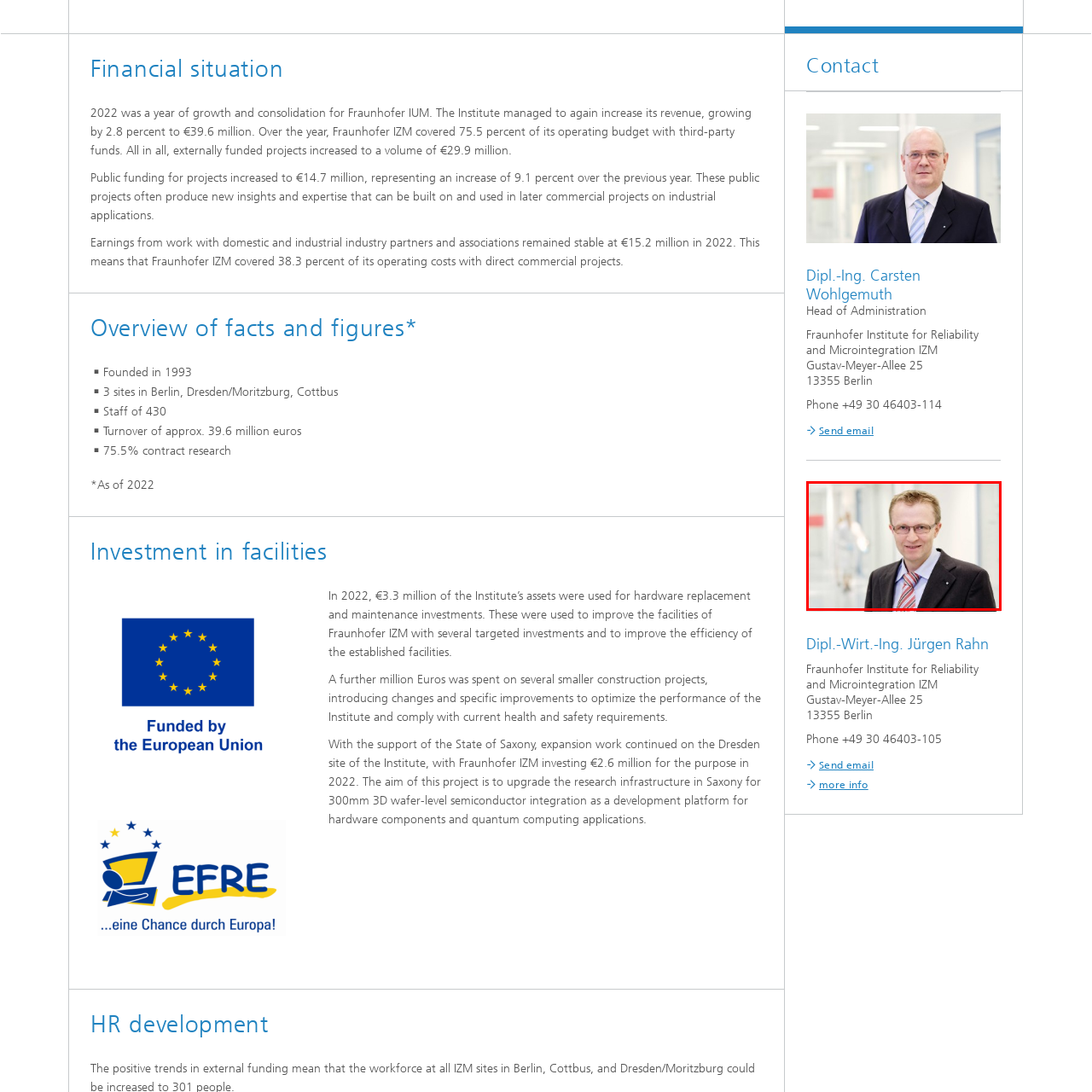Analyze the content inside the red box, Who is the man affiliated with? Provide a short answer using a single word or phrase.

Fraunhofer Institute for Reliability and Microintegration (IZM)